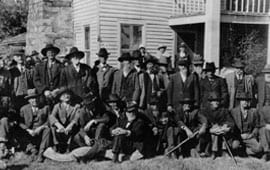Please answer the following question using a single word or phrase: 
What is the purpose of the gathering?

Honoring history